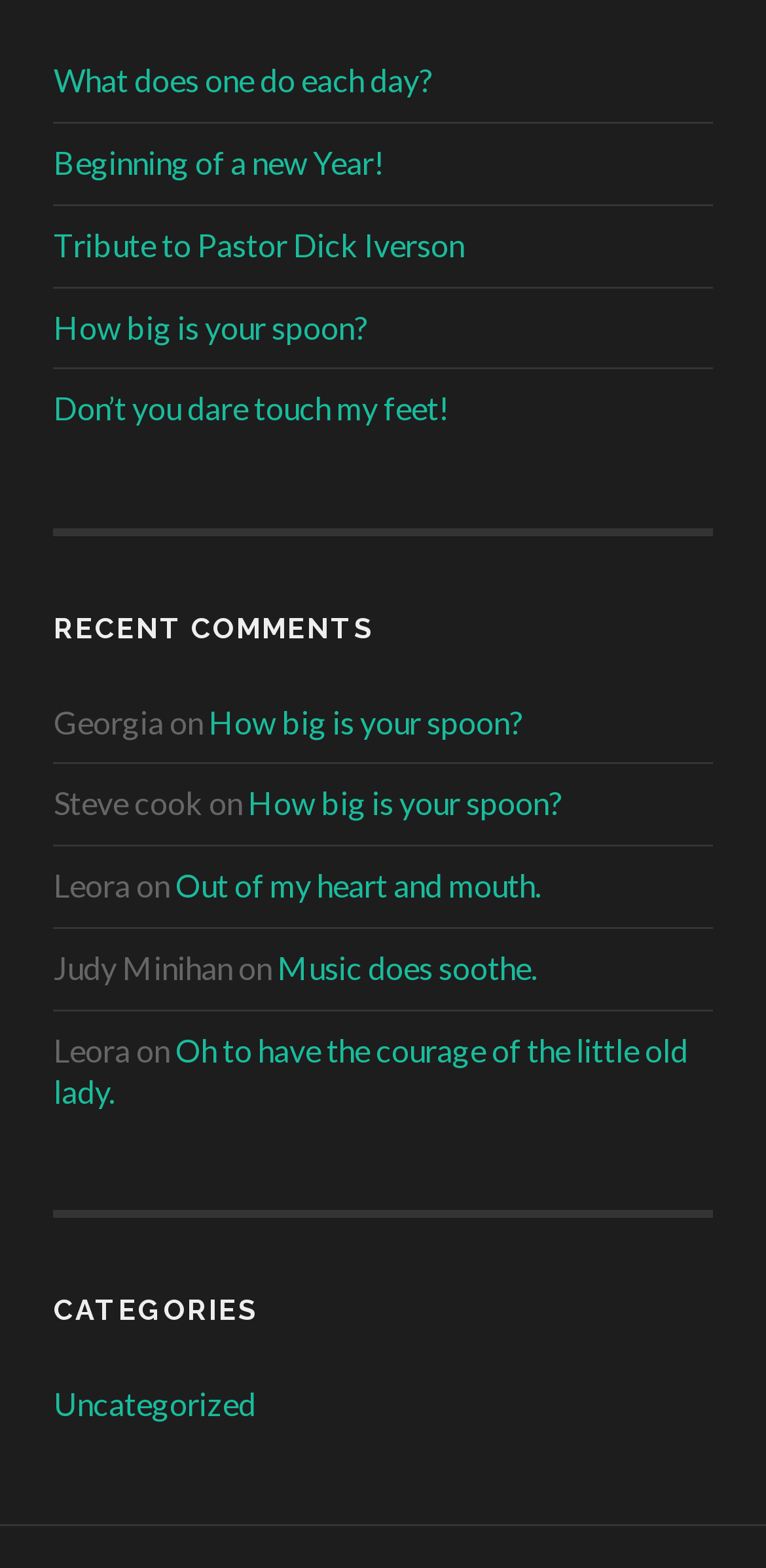Locate the bounding box of the UI element described by: "Future Outlook" in the given webpage screenshot.

None